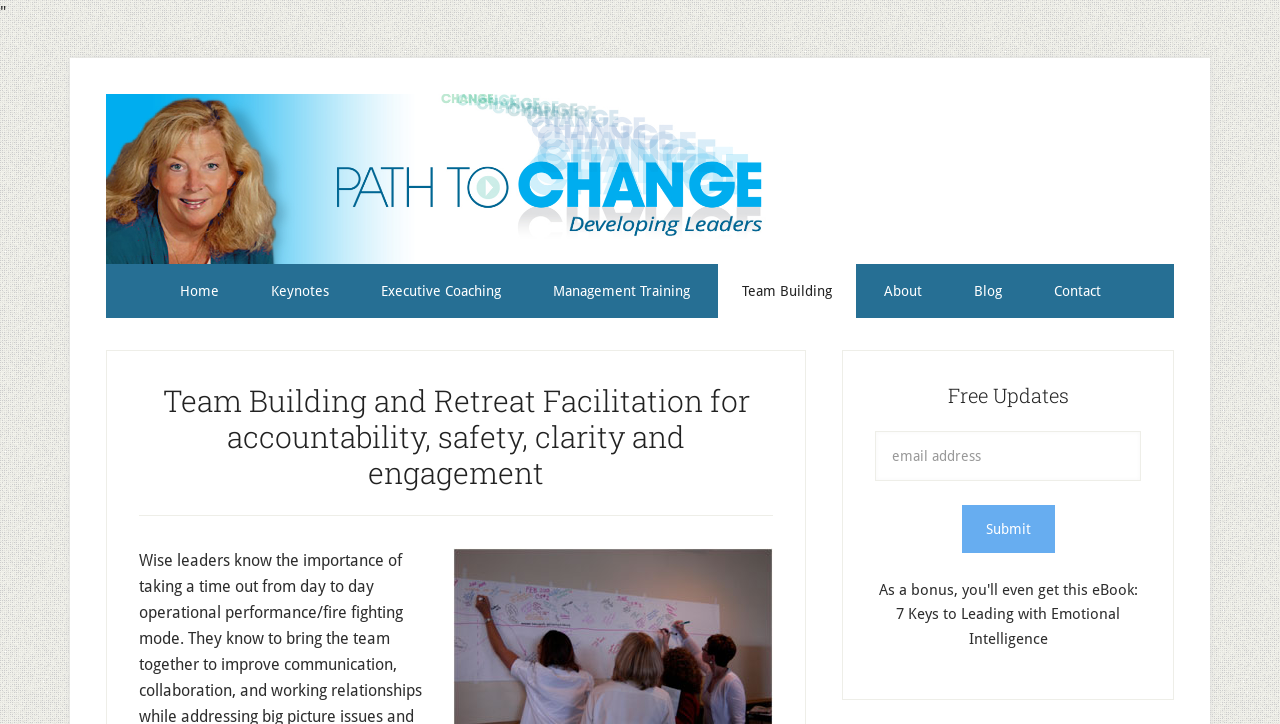Please specify the bounding box coordinates of the clickable region to carry out the following instruction: "submit email address". The coordinates should be four float numbers between 0 and 1, in the format [left, top, right, bottom].

[0.751, 0.698, 0.824, 0.764]